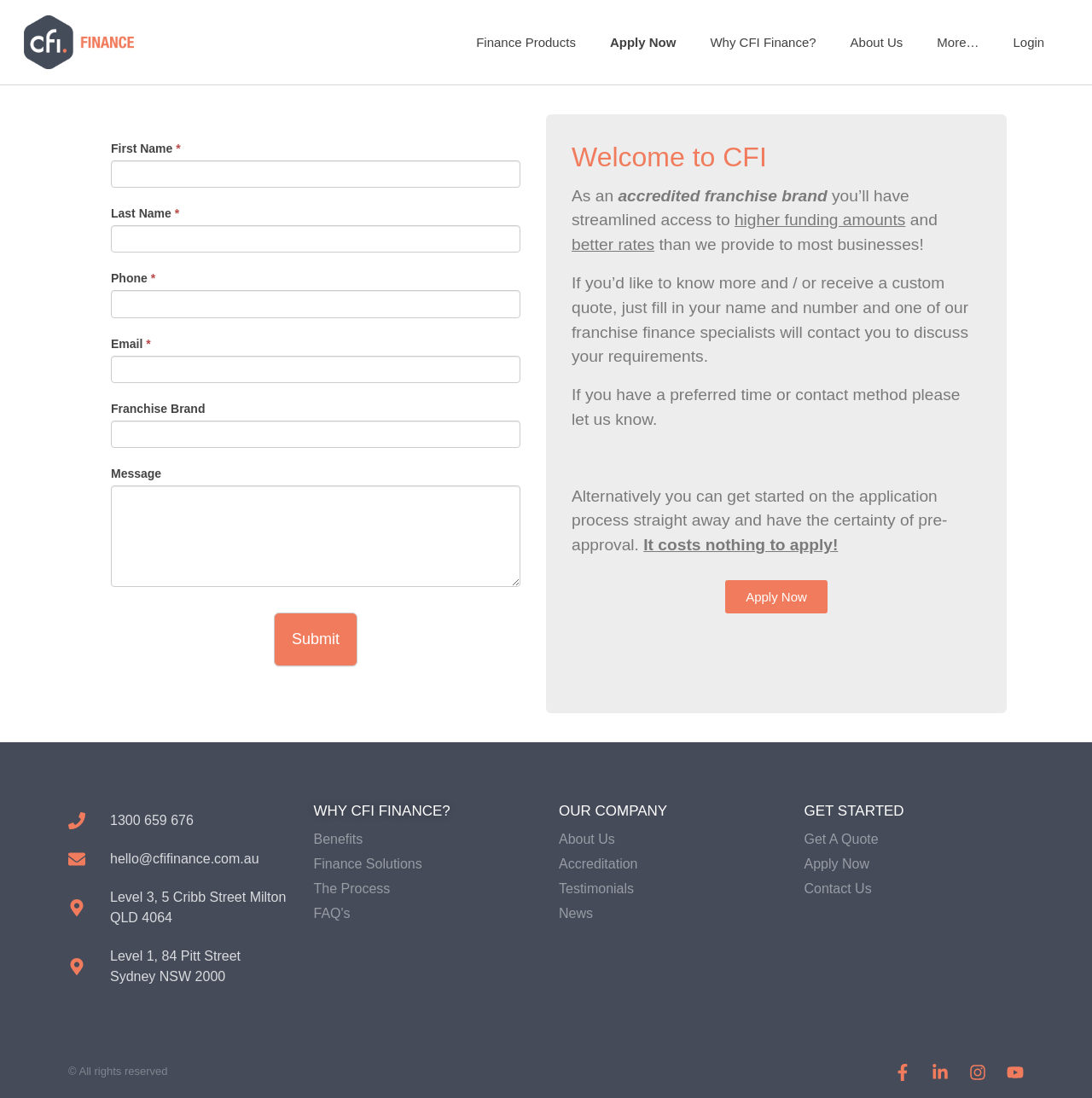Please identify the bounding box coordinates of the region to click in order to complete the given instruction: "Click the 'About Us' link". The coordinates should be four float numbers between 0 and 1, i.e., [left, top, right, bottom].

[0.763, 0.031, 0.842, 0.046]